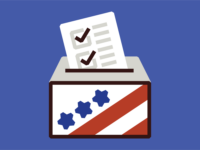What is the topic associated with this illustration?
Using the details shown in the screenshot, provide a comprehensive answer to the question.

This illustration is associated with the topic 'Resources for Voters', which emphasizes the library's commitment to providing information that encourages informed participation in upcoming elections.